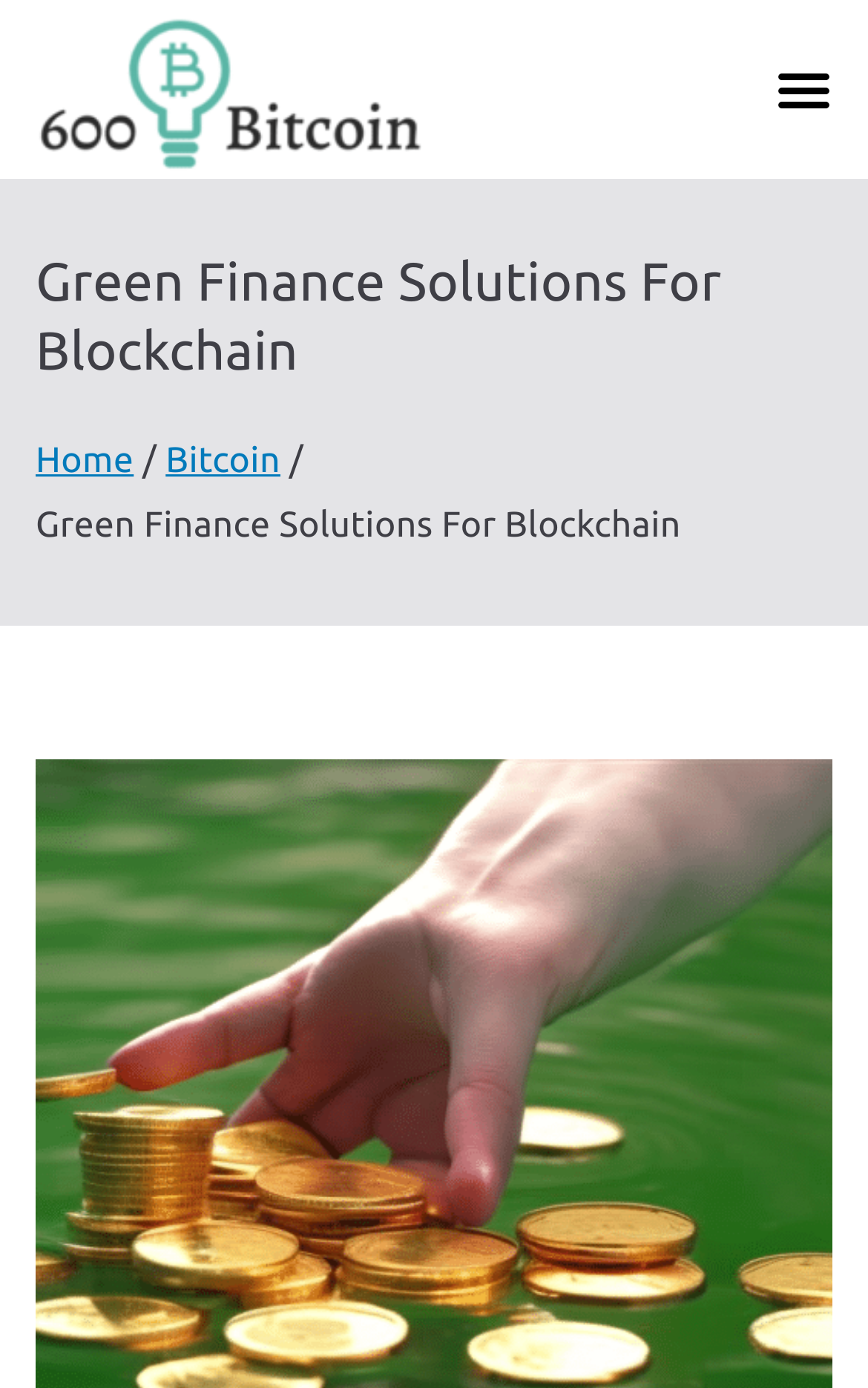Locate the bounding box of the UI element based on this description: "alt="600 bitcoin logo landscape"". Provide four float numbers between 0 and 1 as [left, top, right, bottom].

[0.026, 0.001, 0.5, 0.127]